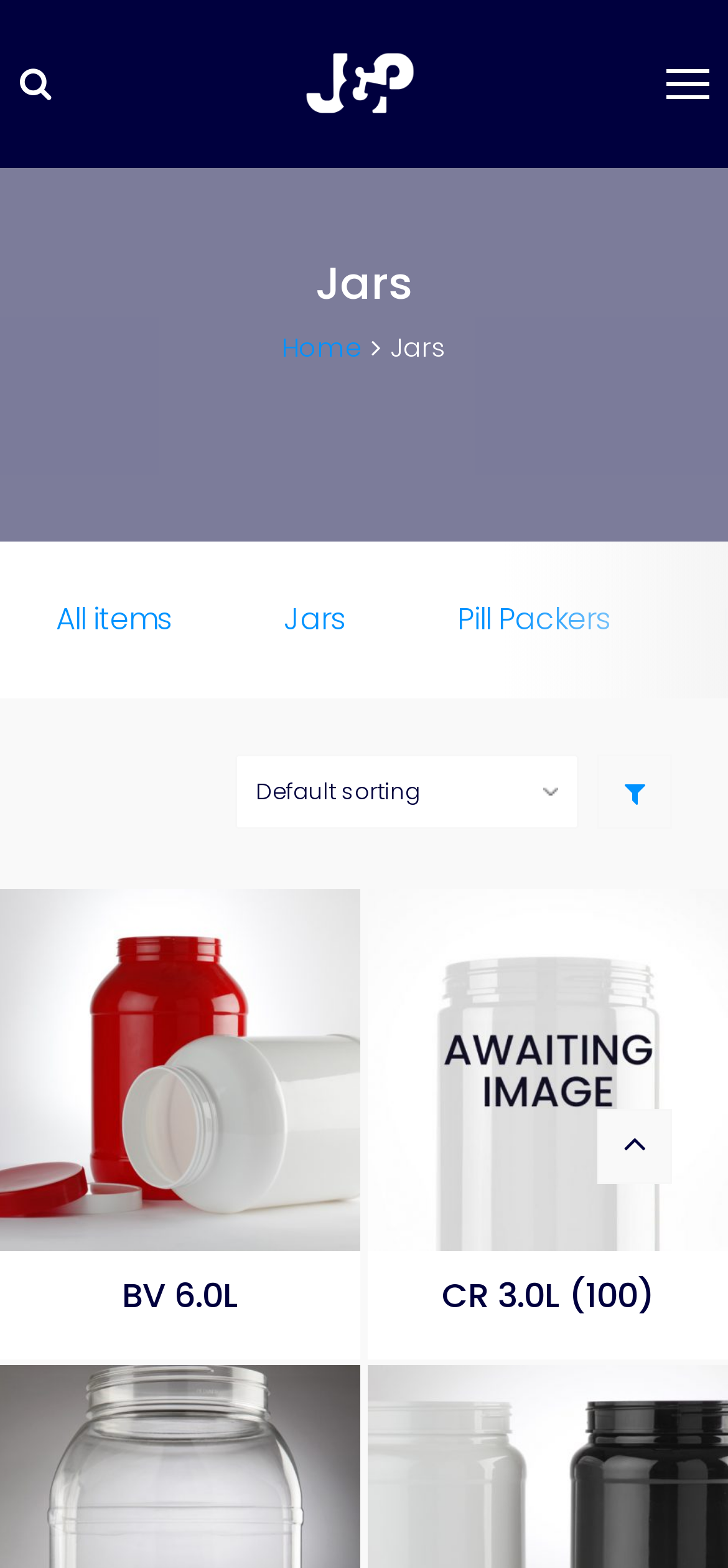Can you identify the bounding box coordinates of the clickable region needed to carry out this instruction: 'go to Jars & Preforms'? The coordinates should be four float numbers within the range of 0 to 1, stated as [left, top, right, bottom].

[0.417, 0.035, 0.571, 0.068]